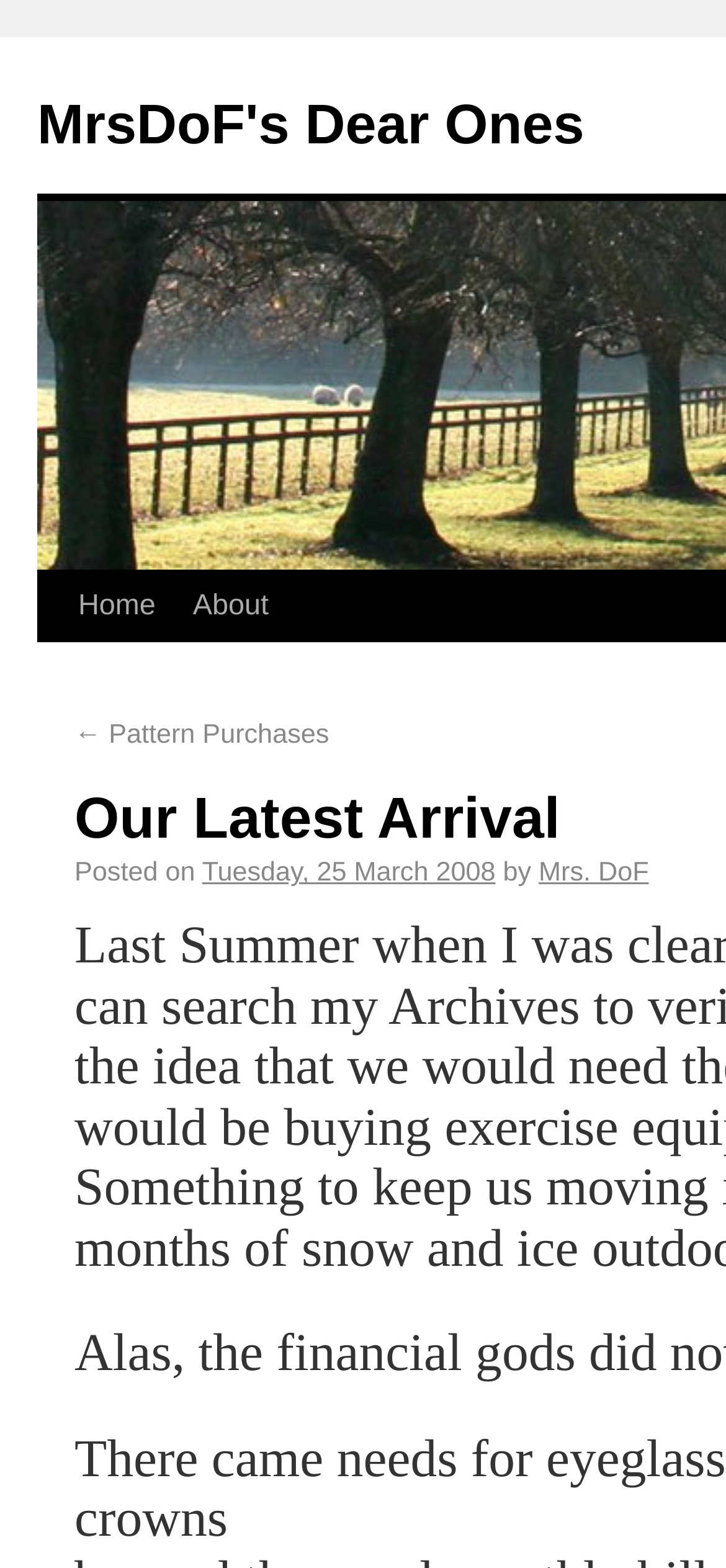Based on the element description Home, identify the bounding box coordinates for the UI element. The coordinates should be in the format (top-left x, top-left y, bottom-right x, bottom-right y) and within the 0 to 1 range.

[0.082, 0.364, 0.222, 0.41]